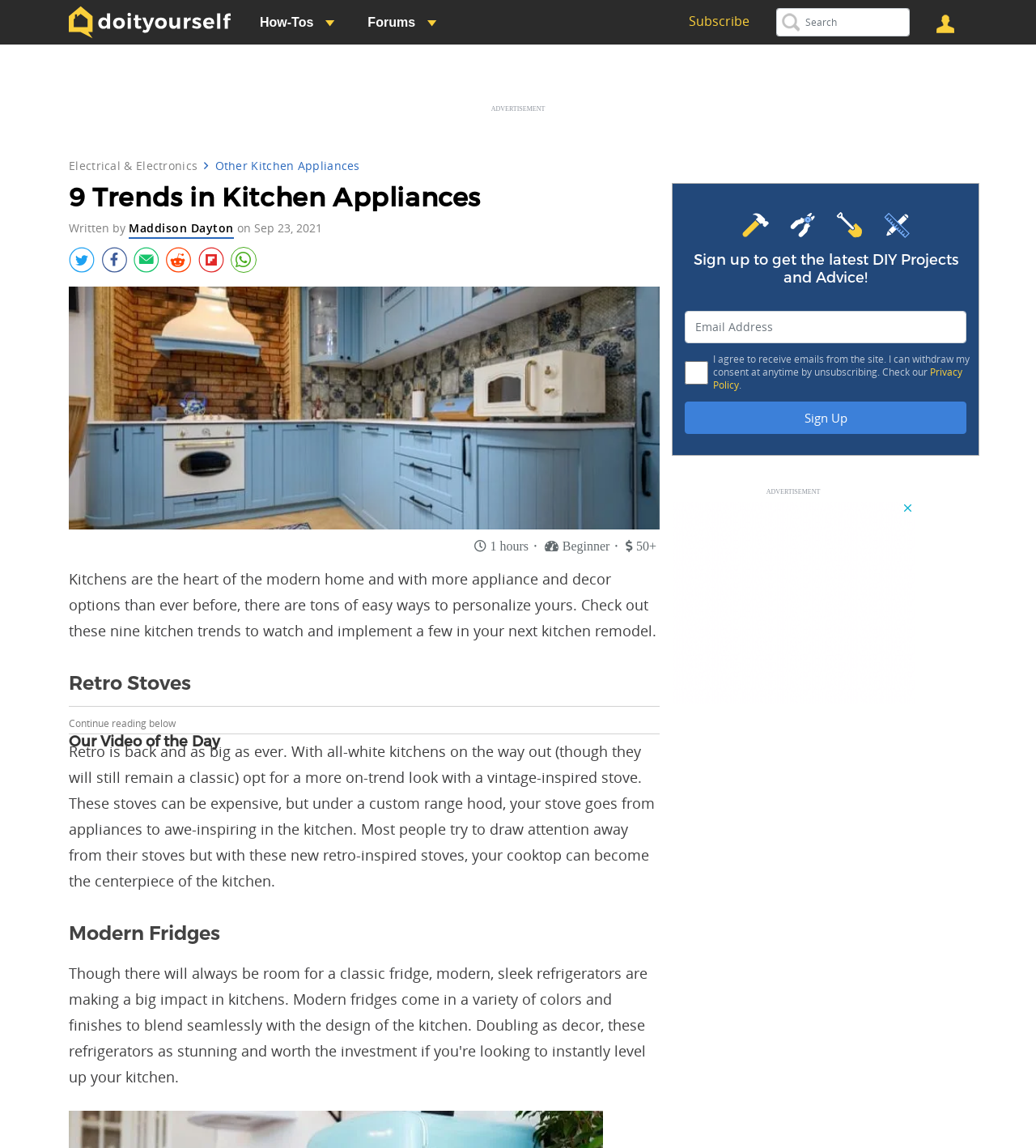Respond concisely with one word or phrase to the following query:
What is the purpose of the 'Signup' section?

To receive DIY Projects and Advice